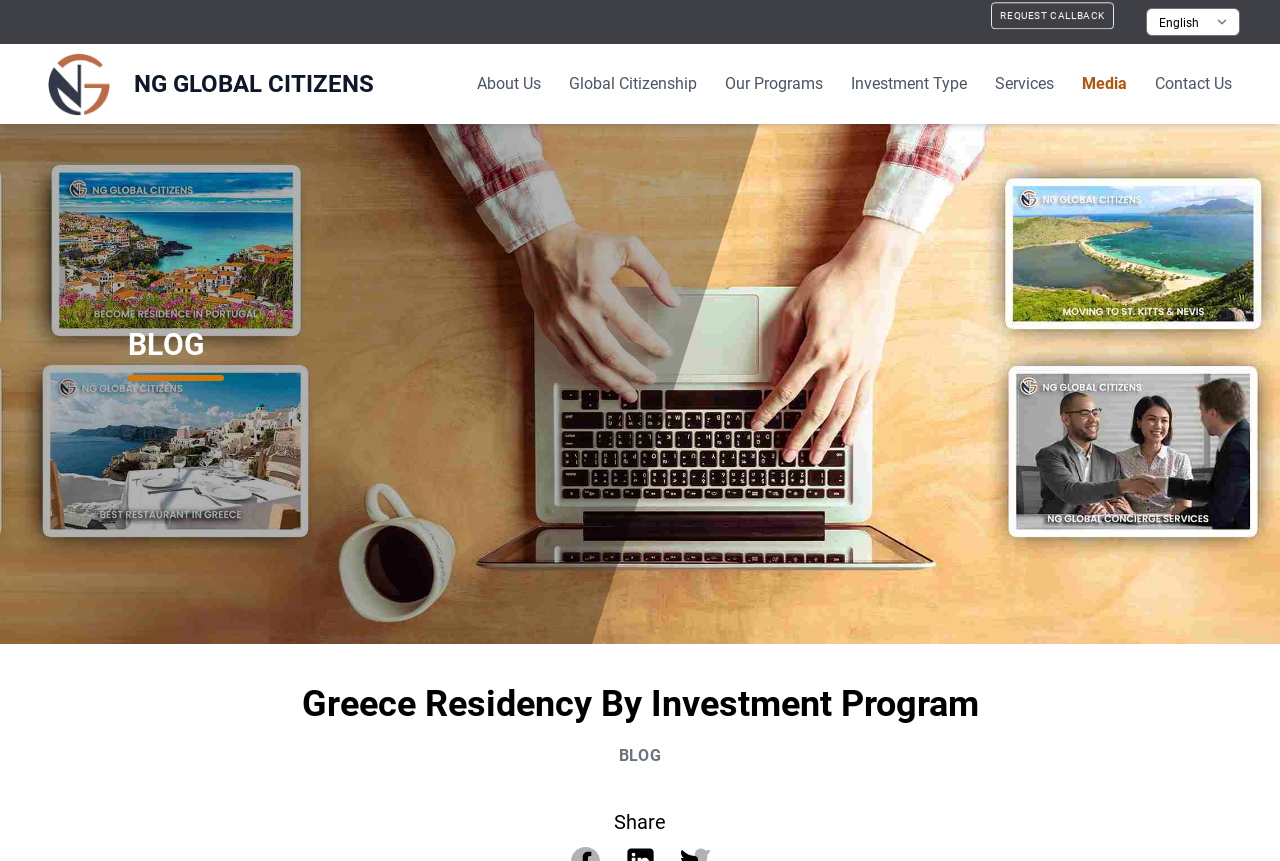Given the content of the image, can you provide a detailed answer to the question?
What is the topic of the first blog post?

I found a heading element with the text 'Greece Residency By Investment Program' located below the blog section title, with bounding box coordinates [0.125, 0.794, 0.875, 0.841]. This suggests that the topic of the first blog post is 'Greece Residency By Investment Program'.